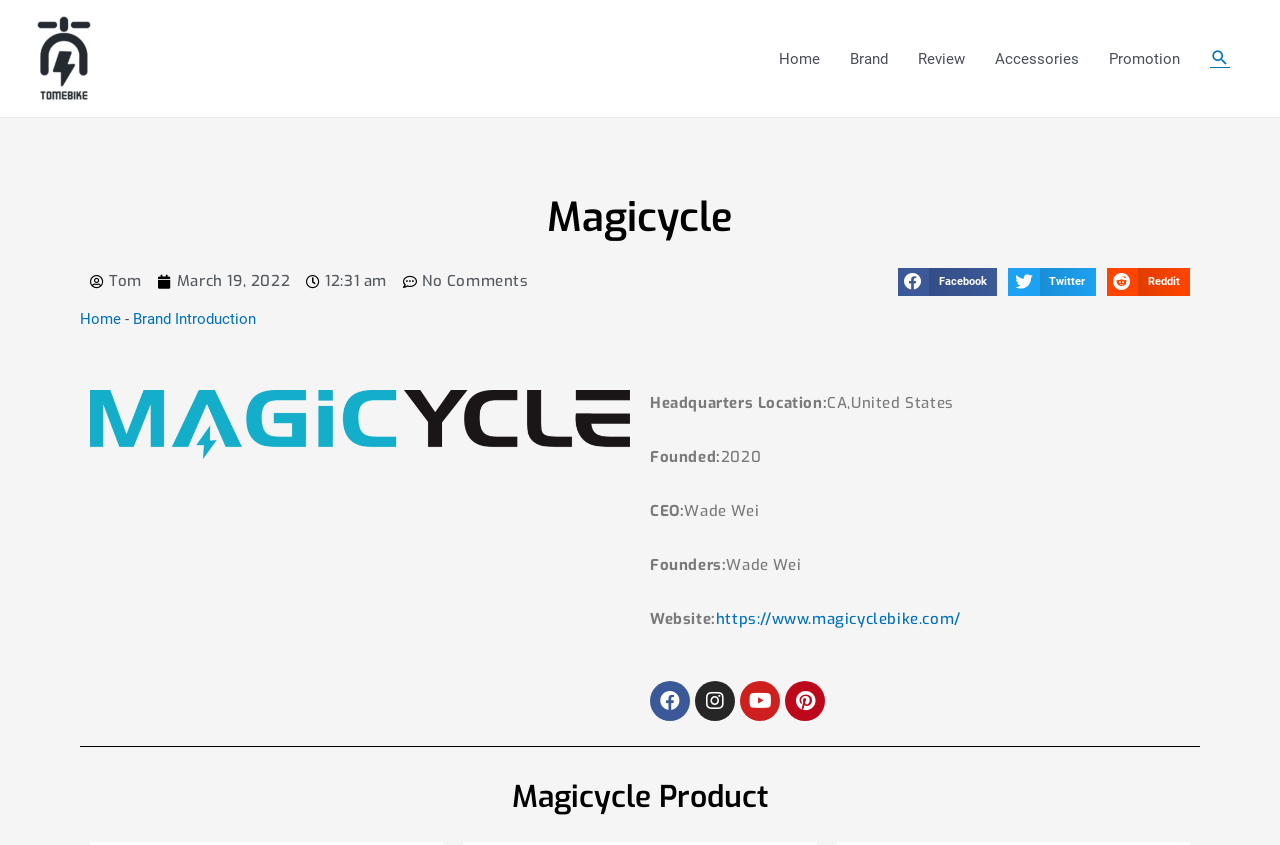Elaborate on the information and visuals displayed on the webpage.

The webpage is about Magicycle, a brand that introduces electric bikes. At the top left corner, there is a link to share things about electric bikes, accompanied by a small image. 

On the top right side, there is a navigation menu with links to different sections of the website, including Home, Brand, Review, Accessories, and Promotion. Next to the navigation menu, there is a search icon link.

Below the navigation menu, there is a large heading that reads "Magicycle". Underneath the heading, there is a link to an article or blog post titled "Tom" with a date "March 19, 2022" and a time "12:31 am". There are also links to share the article on Facebook, Twitter, and Reddit.

Further down, there is a navigation section with breadcrumbs, showing the current page location as "Home > Brand Introduction". 

The main content of the webpage is about the brand introduction, which includes information about the headquarters location, founding year, CEO, founders, and website. There are also links to the brand's social media profiles, including Facebook, Instagram, YouTube, and Pinterest.

At the bottom of the page, there is a heading that reads "Magicycle Product", but it does not seem to have any corresponding content.